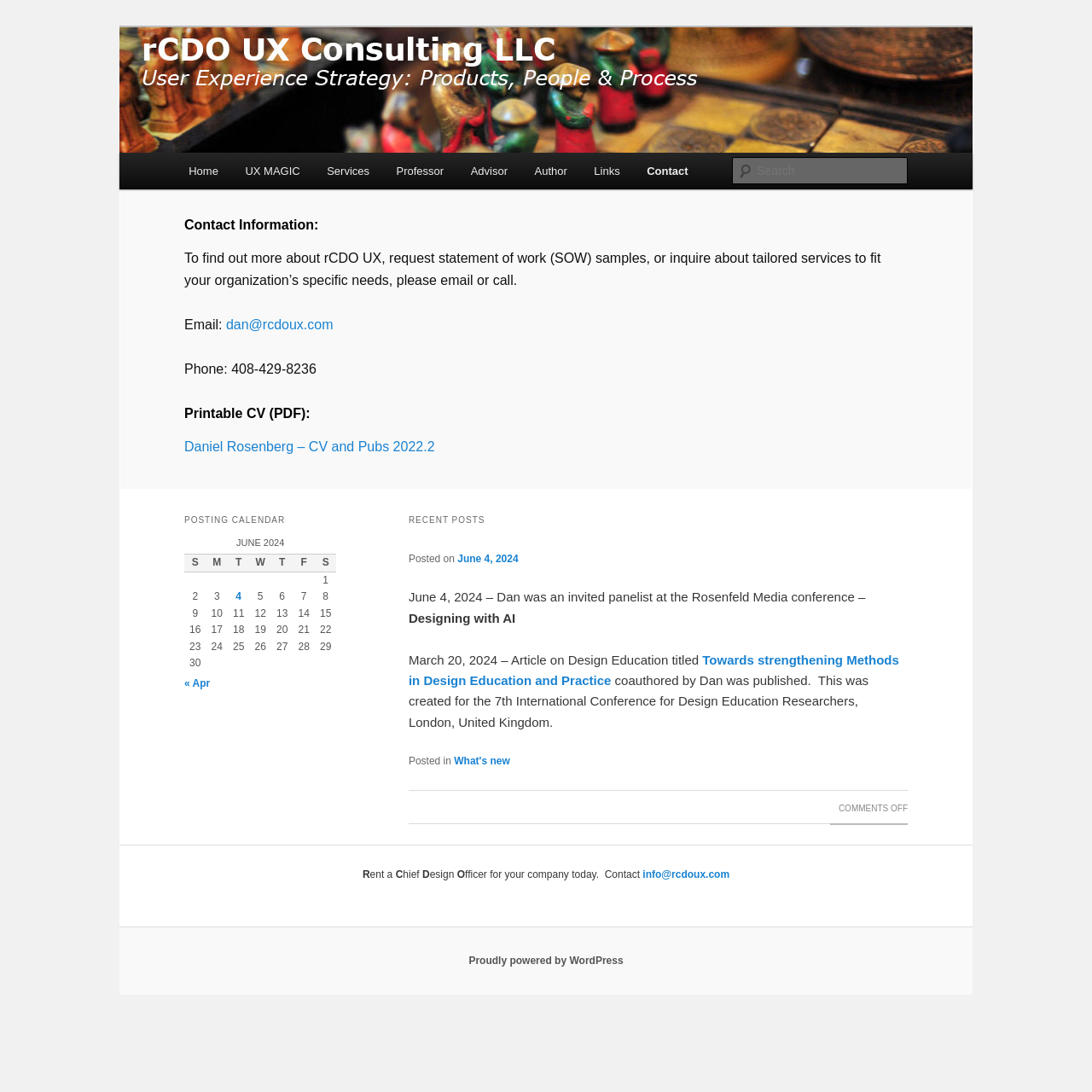Examine the image and give a thorough answer to the following question:
What is the title of the printable CV?

The title of the printable CV can be found in the contact information section, which is located in the main article element on the webpage. It is listed as 'Printable CV (PDF): Daniel Rosenberg – CV and Pubs 2022.2'.